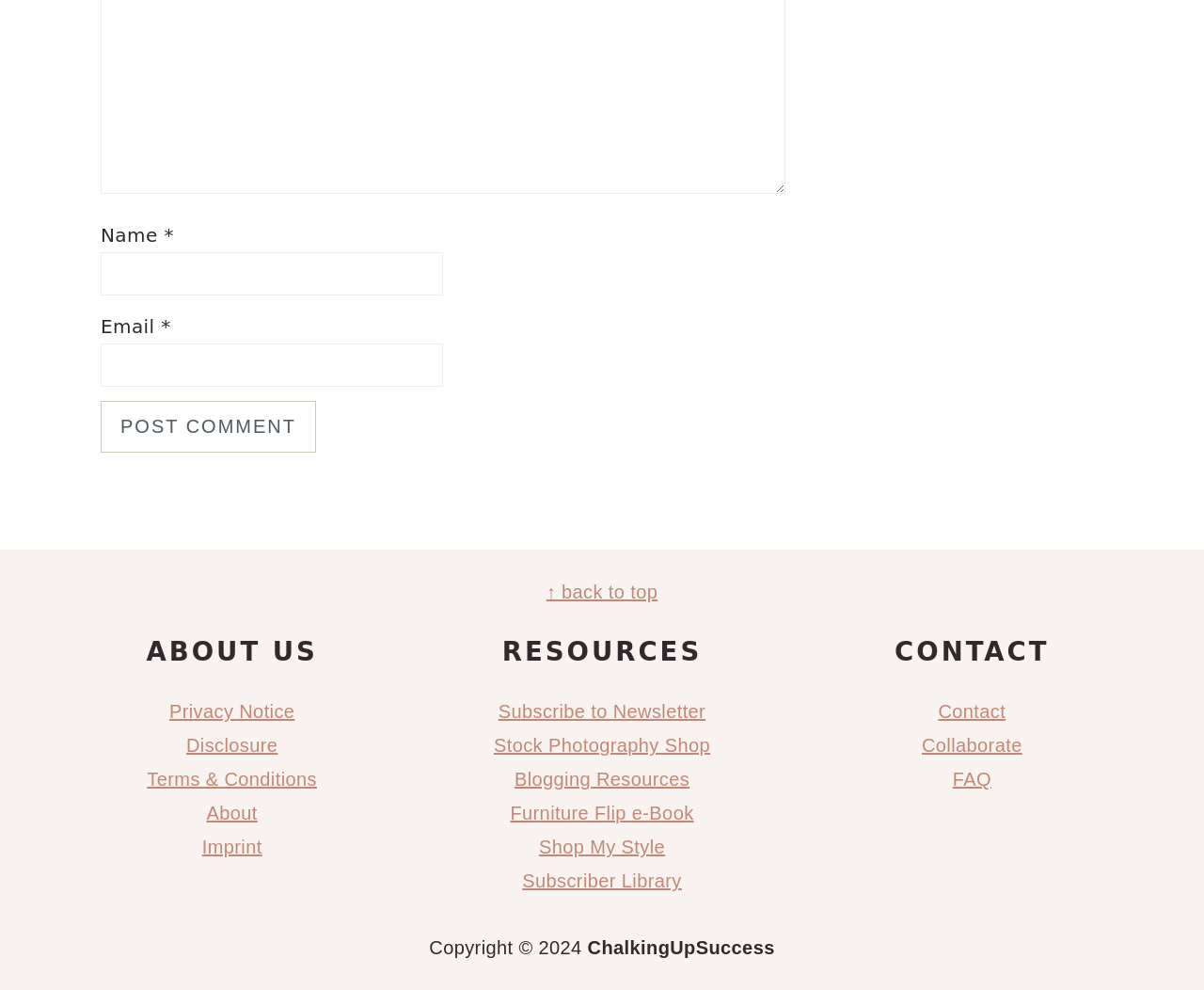What is the 'ABOUT US' section about?
Carefully analyze the image and provide a detailed answer to the question.

The 'ABOUT US' section is a heading that suggests it contains information about the website, its creators, or its purpose. The presence of links like 'Privacy Notice', 'Disclosure', and 'Terms & Conditions' under this section further supports this interpretation.